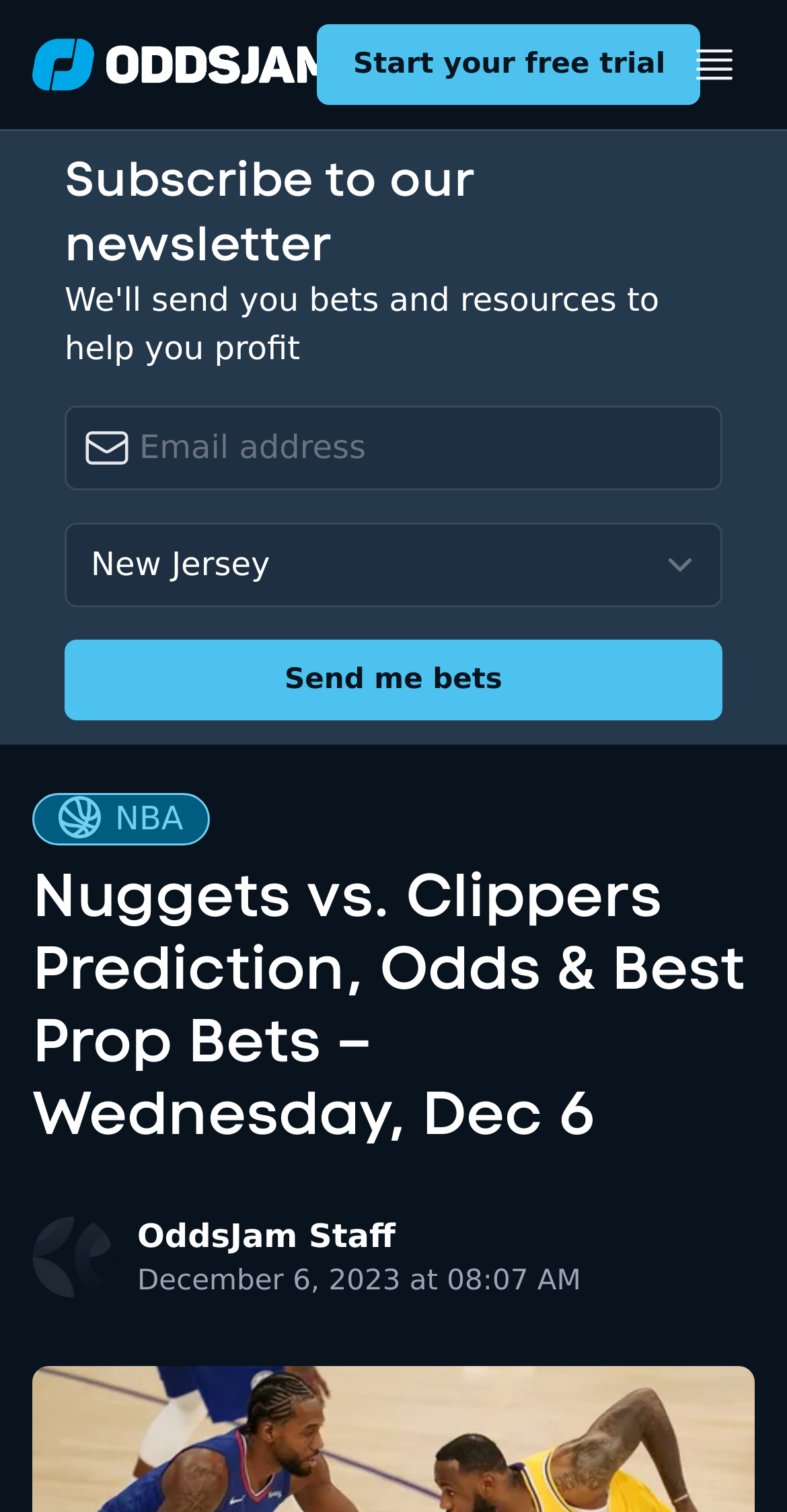Using the element description OddsJam Staff, predict the bounding box coordinates for the UI element. Provide the coordinates in (top-left x, top-left y, bottom-right x, bottom-right y) format with values ranging from 0 to 1.

[0.174, 0.802, 0.738, 0.834]